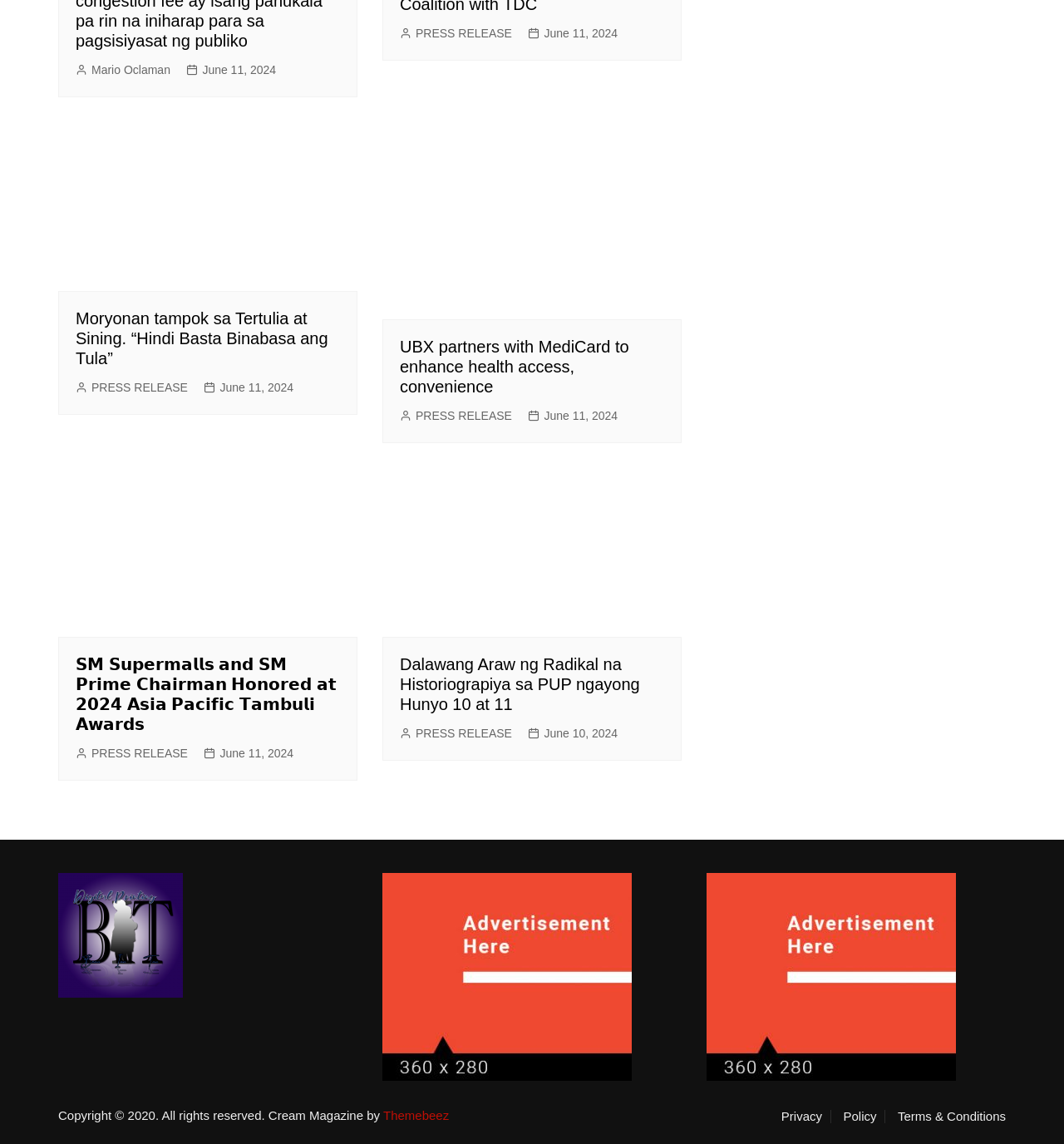Locate the bounding box coordinates of the area you need to click to fulfill this instruction: 'Check the time of the press release on June 11, 2024'. The coordinates must be in the form of four float numbers ranging from 0 to 1: [left, top, right, bottom].

[0.511, 0.357, 0.581, 0.369]